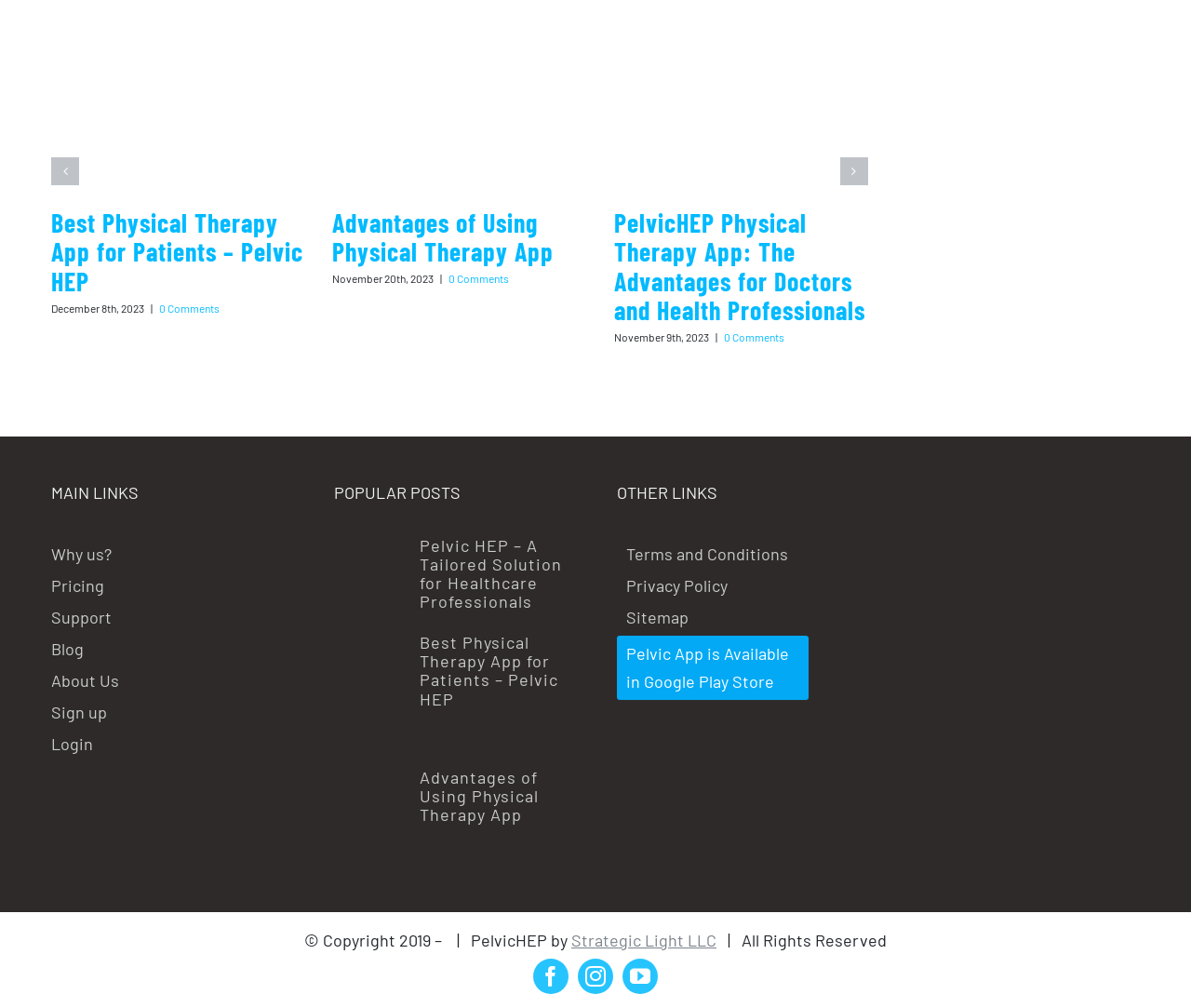By analyzing the image, answer the following question with a detailed response: What is the date of the 'Advantages of Using Physical Therapy App' post?

The date of the 'Advantages of Using Physical Therapy App' post can be found next to the post title, which is 'November 20th, 2023'.